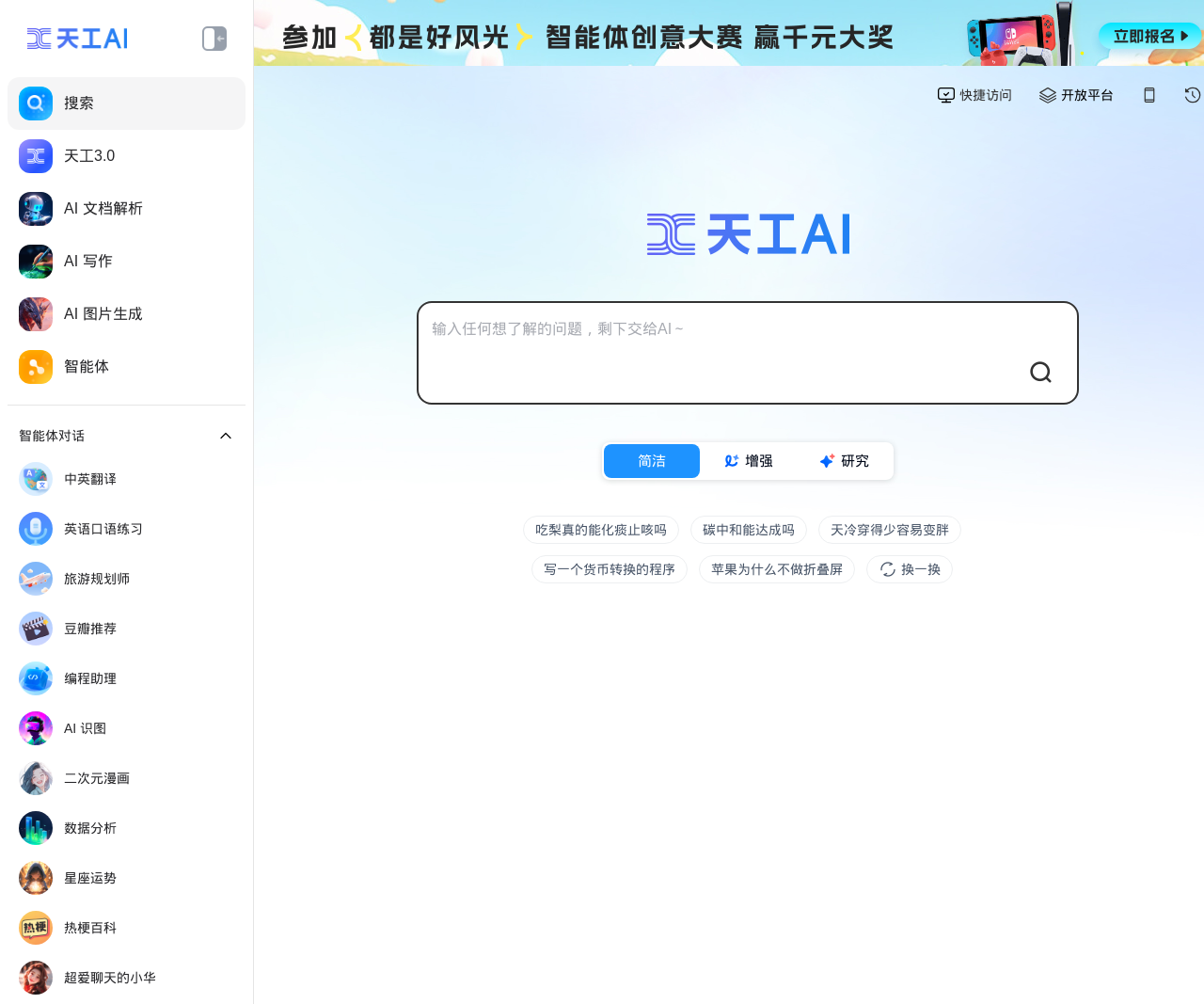Use the details in the image to answer the question thoroughly: 
What is the theme of the examples shown on the webpage?

The examples shown on the webpage, such as '吃梨真的能化痰止咳吗', '碳中和能达成吗', and '苹果为什么不做折叠屏', suggest that the theme of the examples is daily life and technology, covering topics such as health, environment, and technology.